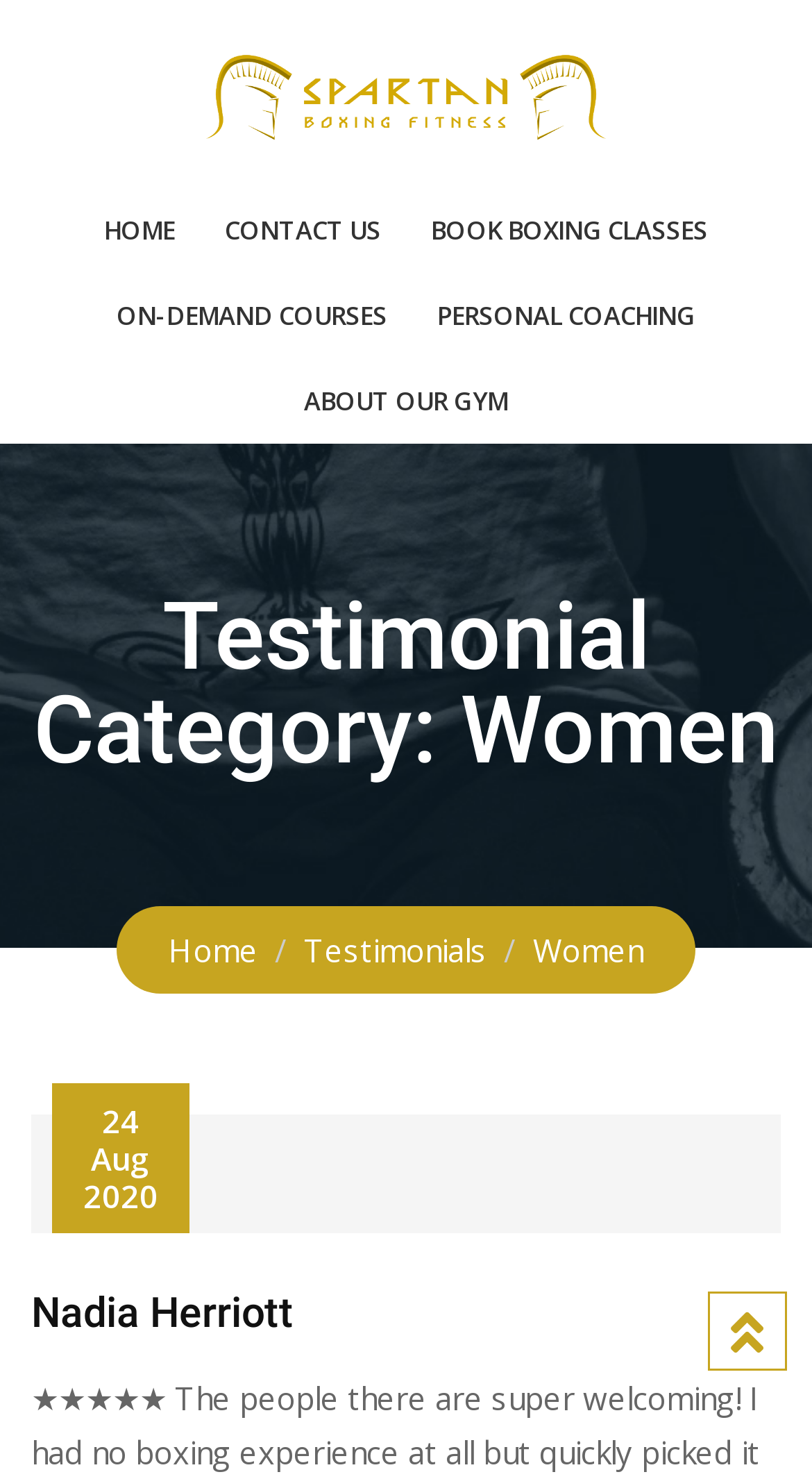What is the name of the gym?
Using the information from the image, answer the question thoroughly.

The name of the gym can be found in the top-left corner of the webpage, where it is written as 'Spartan Boxing Fitness' in a logo format.